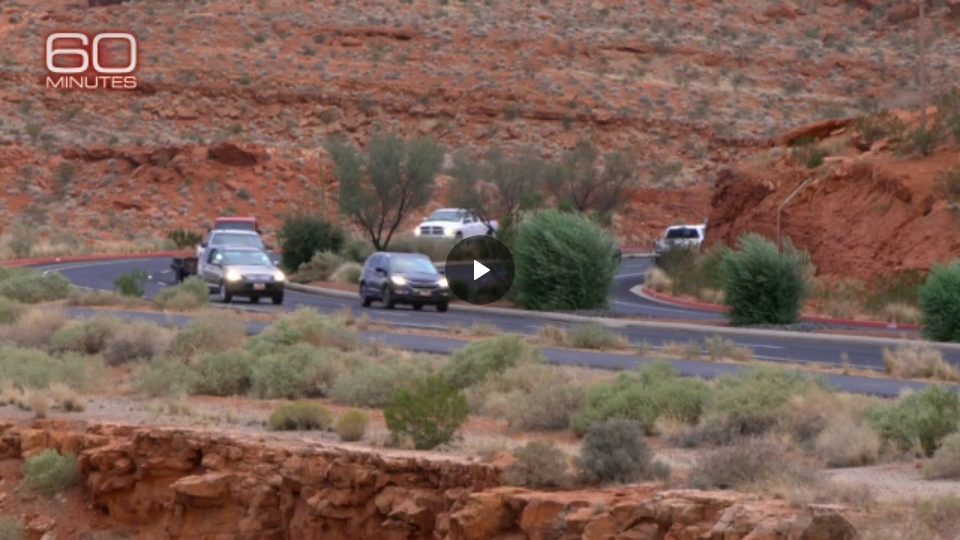What is the purpose of the documentary piece?
Please provide a single word or phrase as your answer based on the screenshot.

To shed light on climate change